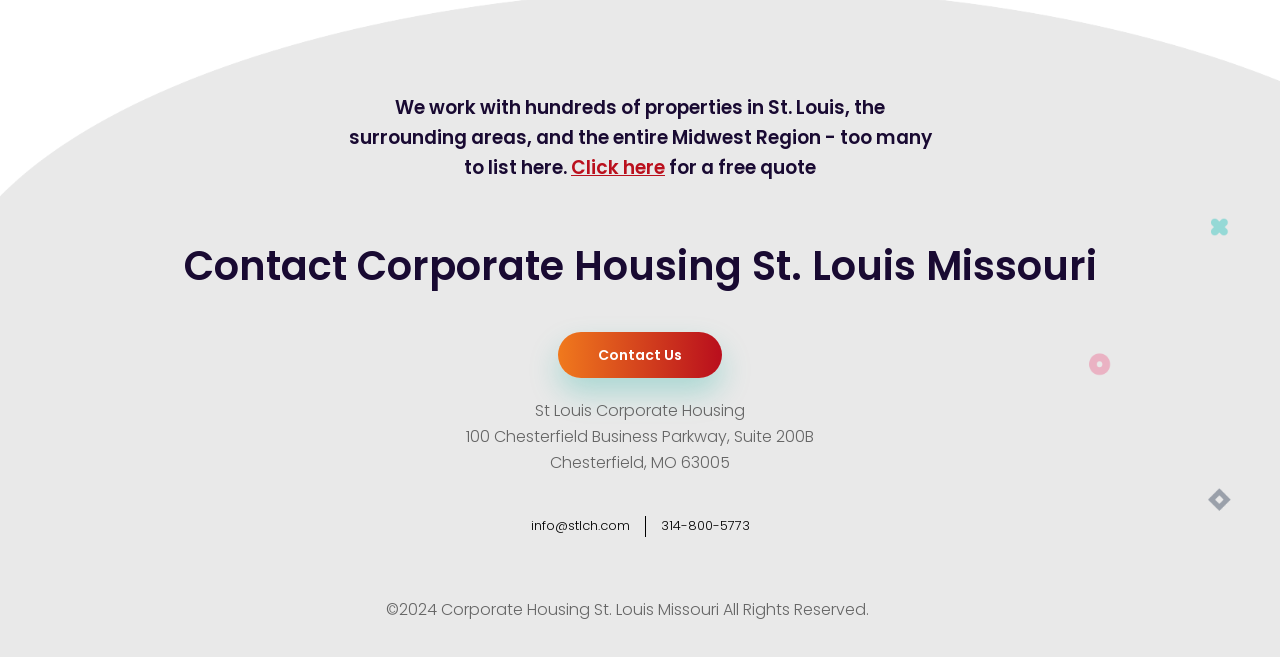What is the year of copyright for Corporate Housing St. Louis?
Answer the question with a single word or phrase derived from the image.

2024